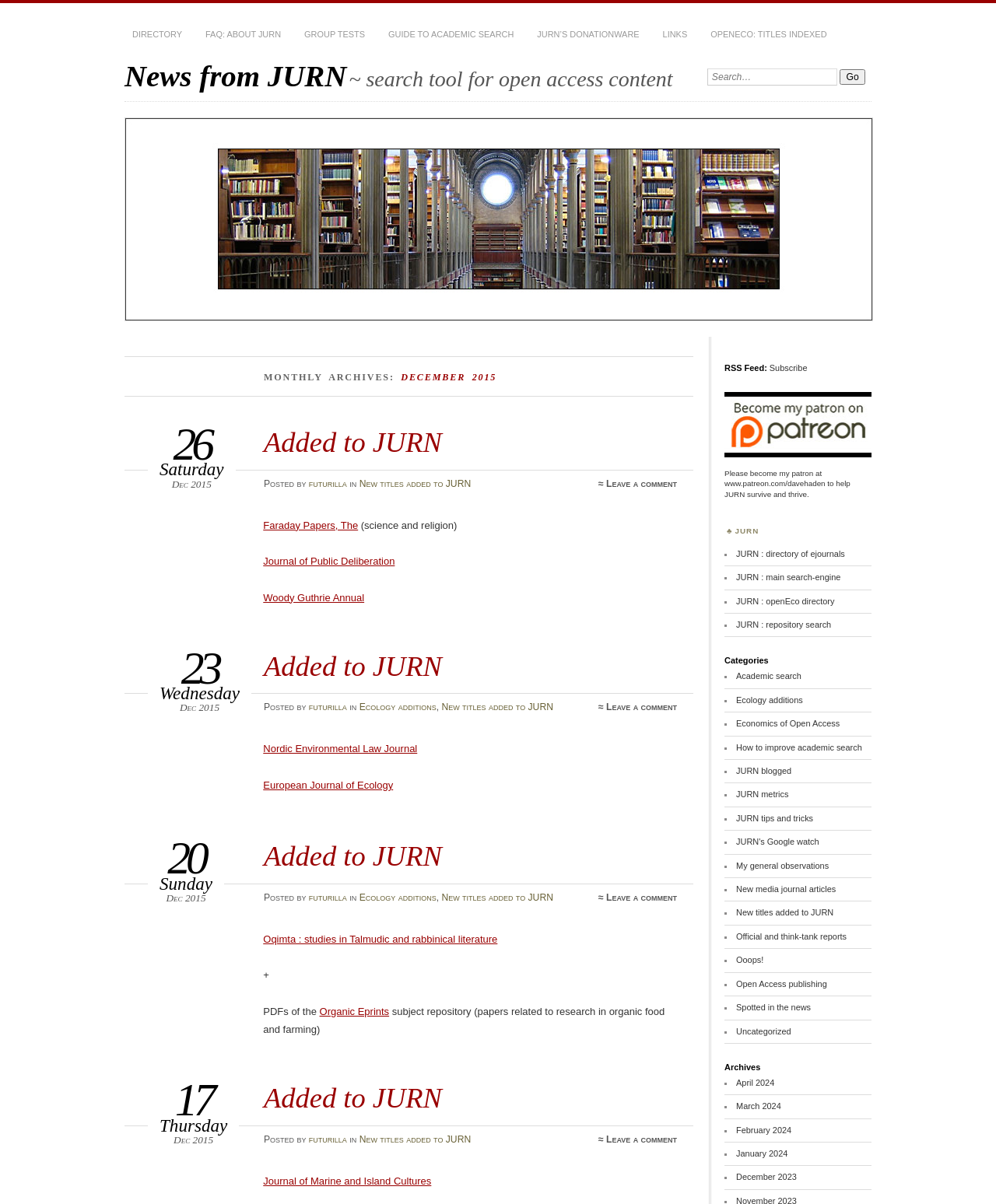How many links are there in the first article?
Please answer using one word or phrase, based on the screenshot.

5